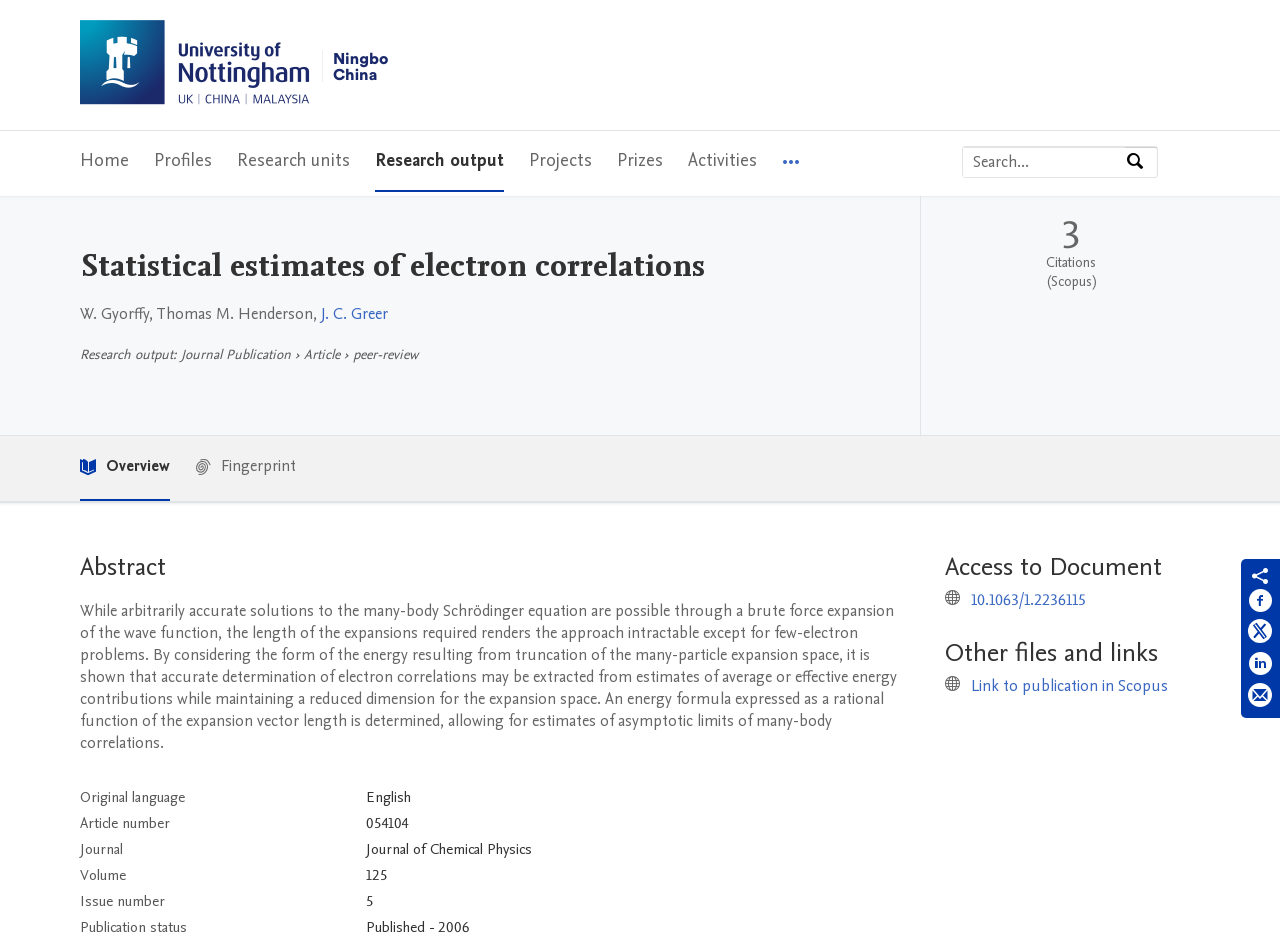Detail the webpage's structure and highlights in your description.

This webpage is about a research publication titled "Statistical estimates of electron correlations" from the University of Nottingham Ningbo China. At the top, there is a logo of the university and a navigation menu with several options, including "Home", "Profiles", "Research units", and more. Below the navigation menu, there is a search bar where users can search by expertise, name, or affiliation.

The main content of the page is divided into several sections. The first section displays the title of the publication, followed by the authors' names, including W. Gyorffy, Thomas M. Henderson, and J. C. Greer. Below the authors' names, there is a section showing the publication type, which is a journal publication, and its peer-review status.

The next section is the abstract of the publication, which describes the research on statistical estimates of electron correlations. The abstract is followed by a section displaying publication metrics, including citations from Scopus.

Below the abstract, there are several rows of information, including the original language of the publication, article number, journal, volume, issue number, and publication status. Each row has a header and a corresponding value.

Further down the page, there are sections for accessing the document, including a link to the publication and other files and links. There are also social media sharing links at the bottom right corner of the page, allowing users to share the publication on Facebook, Twitter, LinkedIn, or by email.